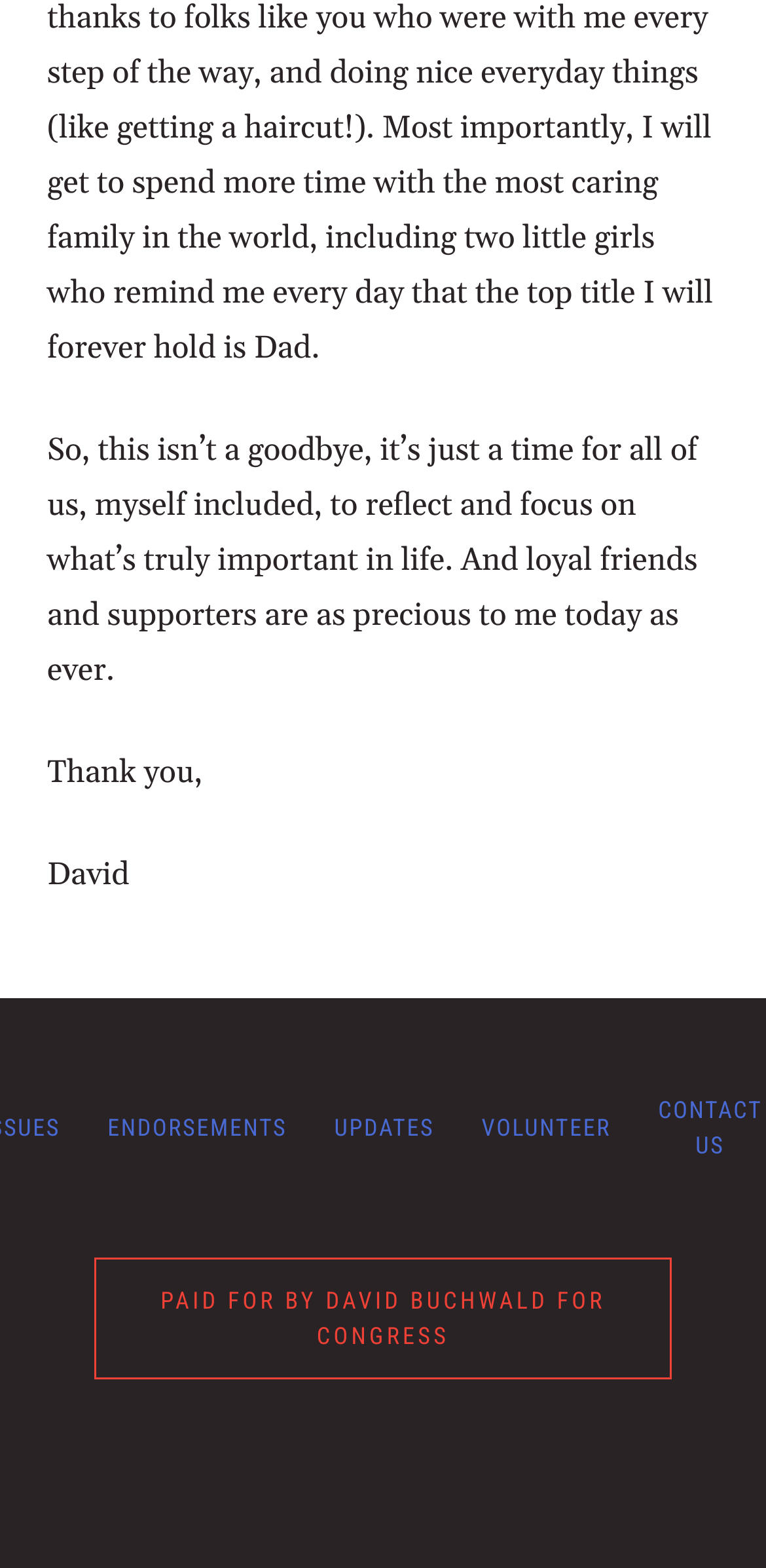Answer the question below with a single word or a brief phrase: 
Who is the author of the message?

David